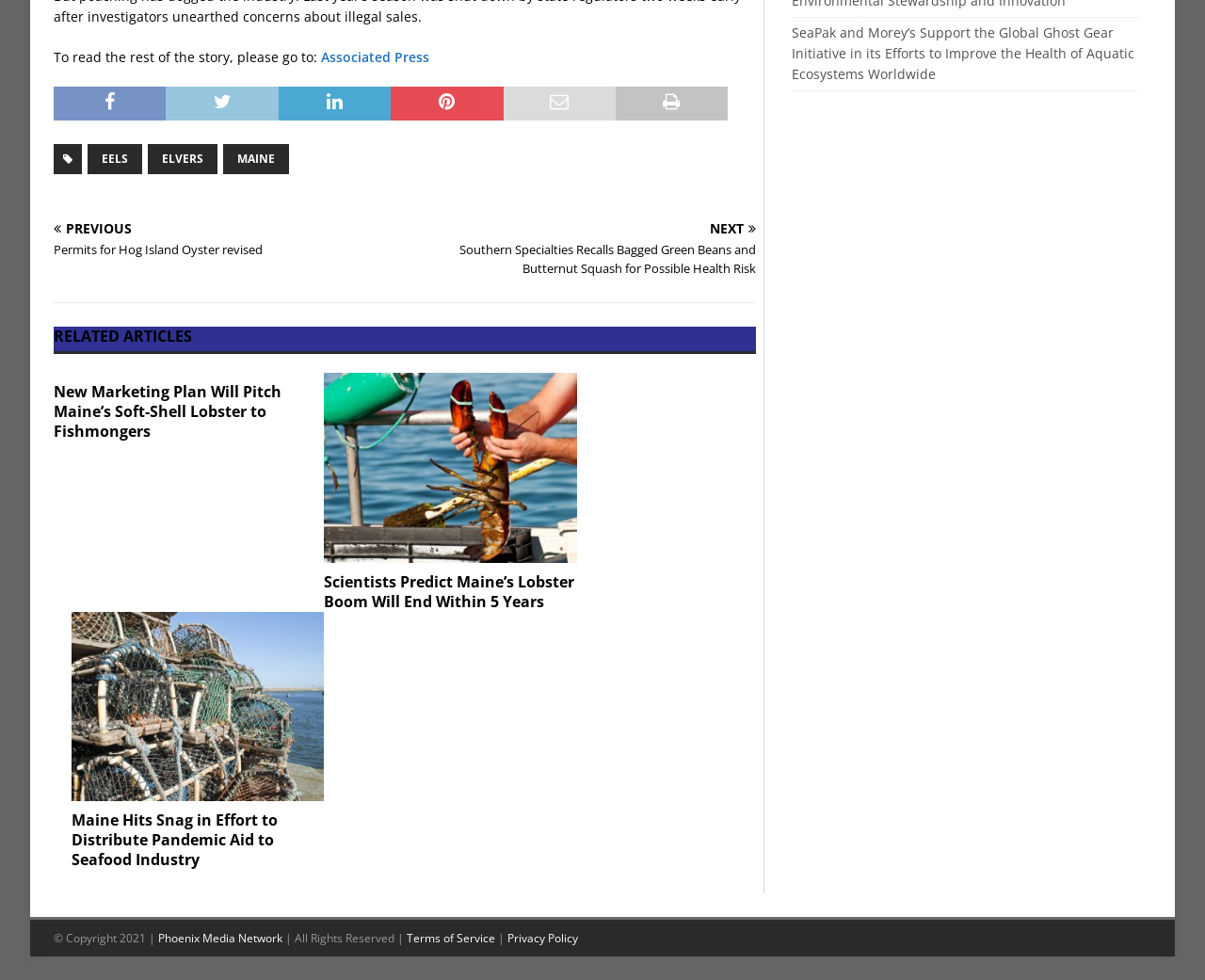Based on the element description, predict the bounding box coordinates (top-left x, top-left y, bottom-right x, bottom-right y) for the UI element in the screenshot: Associated Press

[0.266, 0.049, 0.356, 0.067]